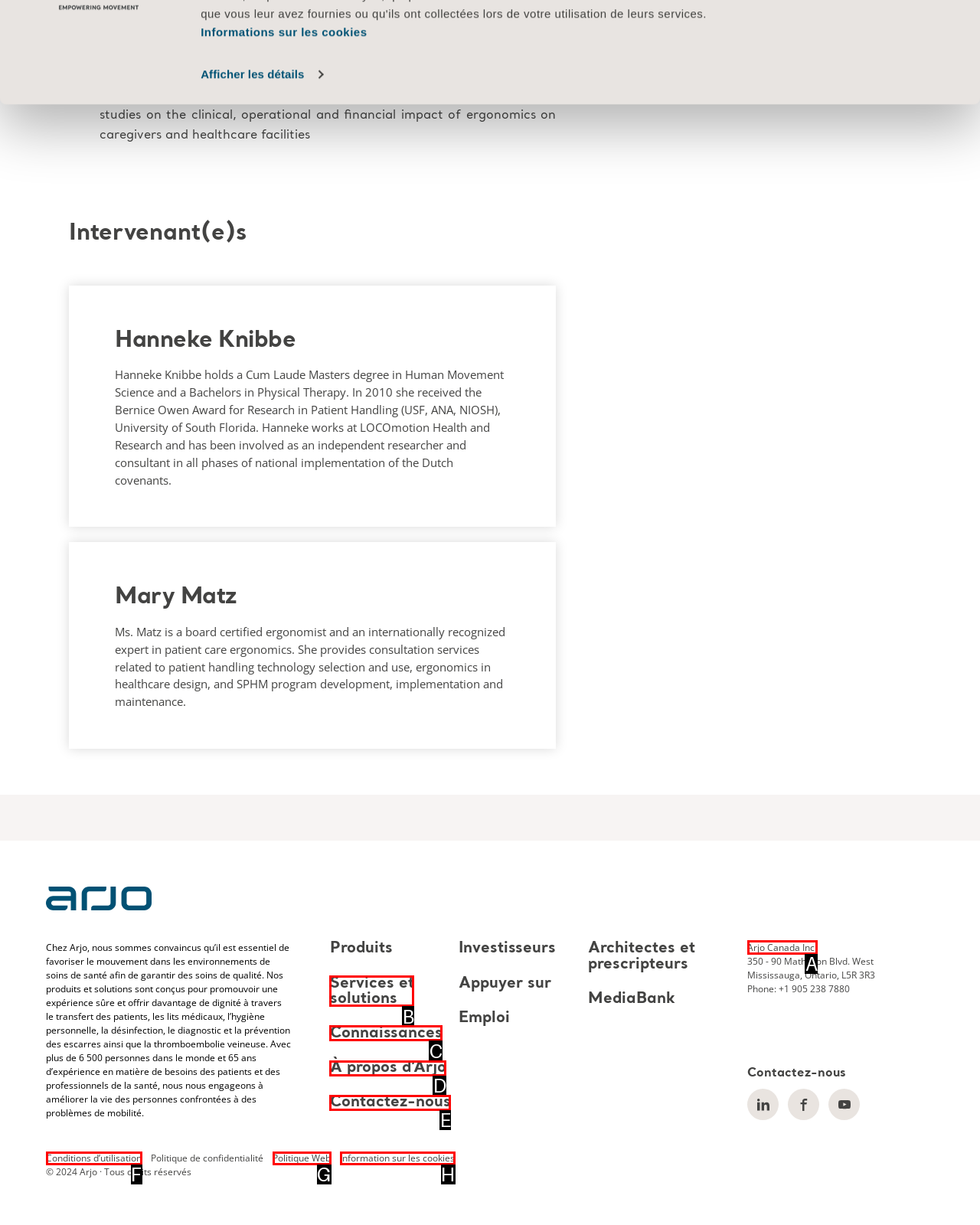Tell me which one HTML element I should click to complete the following task: Contact 'Arjo Canada Inc.' Answer with the option's letter from the given choices directly.

A